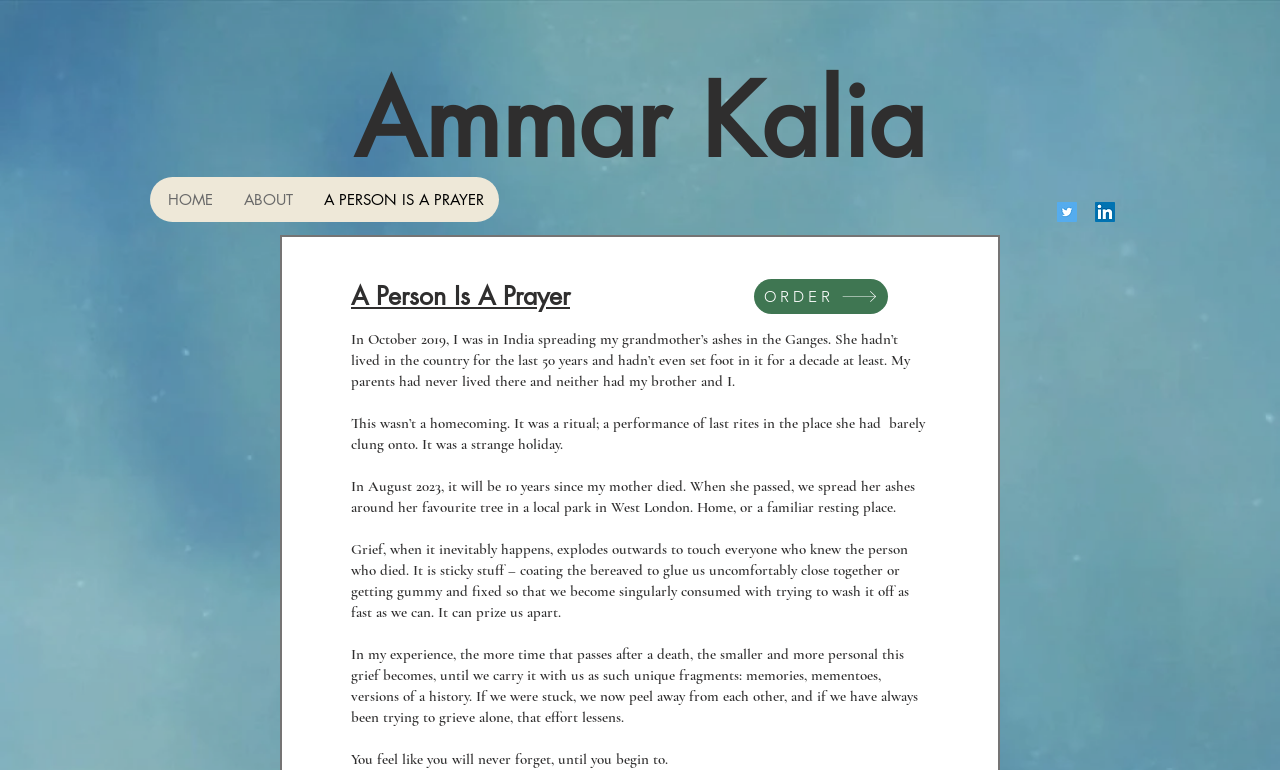Determine the coordinates of the bounding box that should be clicked to complete the instruction: "go to home page". The coordinates should be represented by four float numbers between 0 and 1: [left, top, right, bottom].

[0.119, 0.23, 0.178, 0.288]